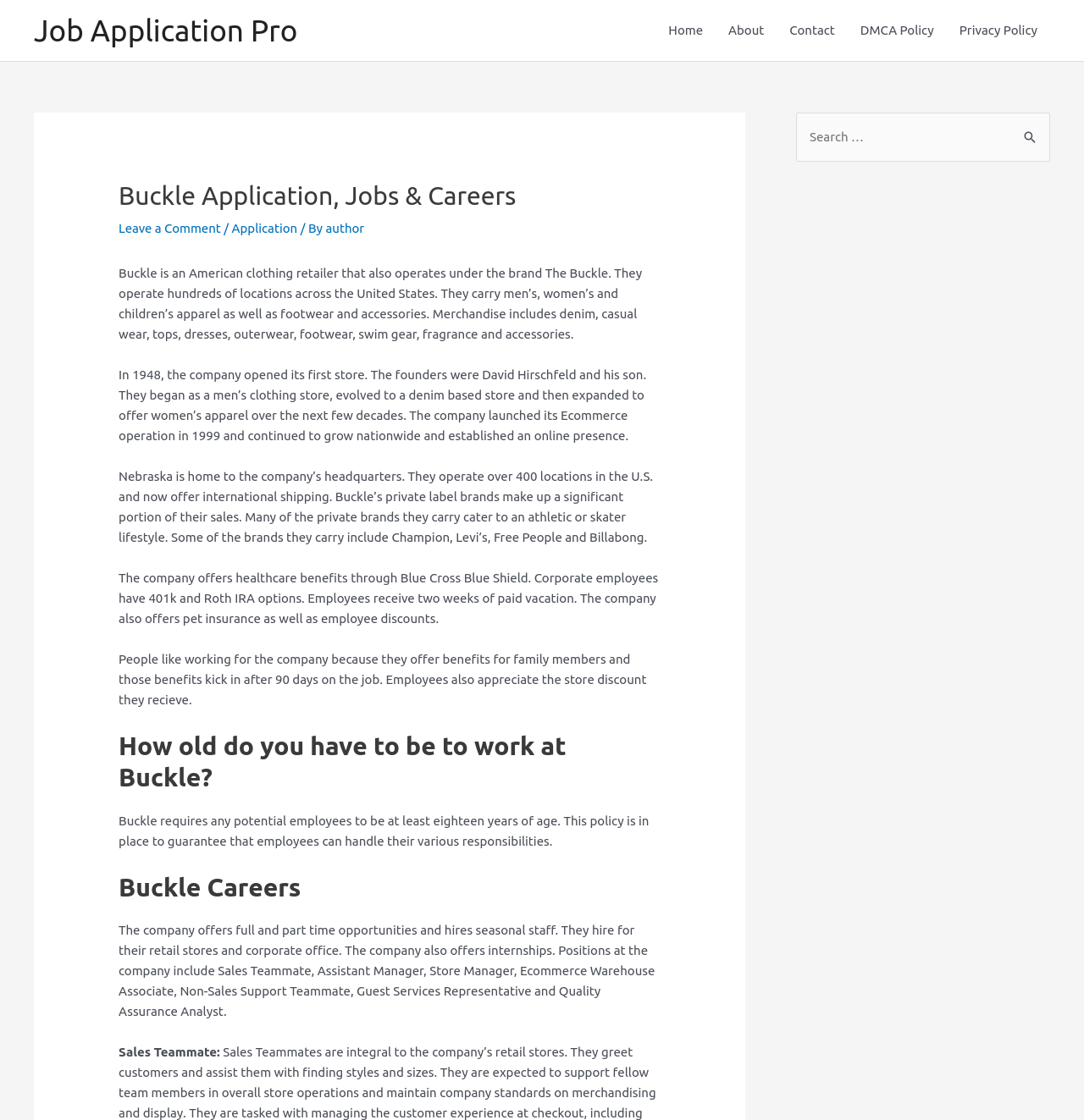Pinpoint the bounding box coordinates of the element that must be clicked to accomplish the following instruction: "Click on the 'Application' link". The coordinates should be in the format of four float numbers between 0 and 1, i.e., [left, top, right, bottom].

[0.214, 0.197, 0.274, 0.21]